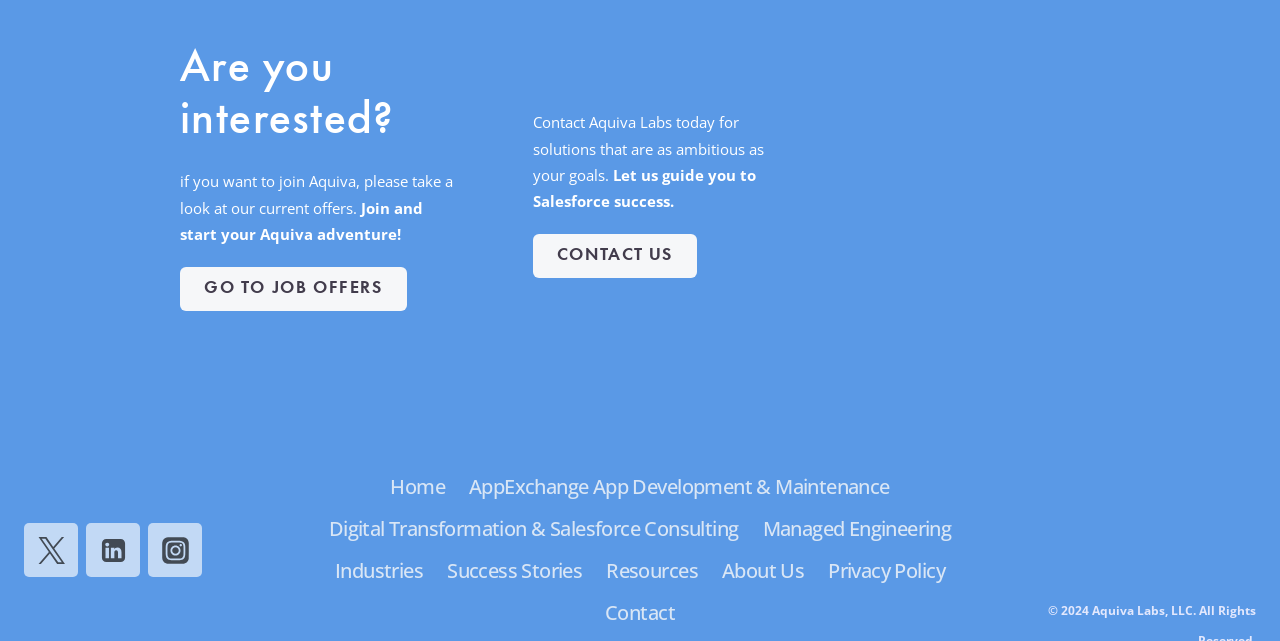What is the text above the 'GO TO JOB OFFERS' button?
Based on the image content, provide your answer in one word or a short phrase.

if you want to join Aquiva, please take a look at our current offers.